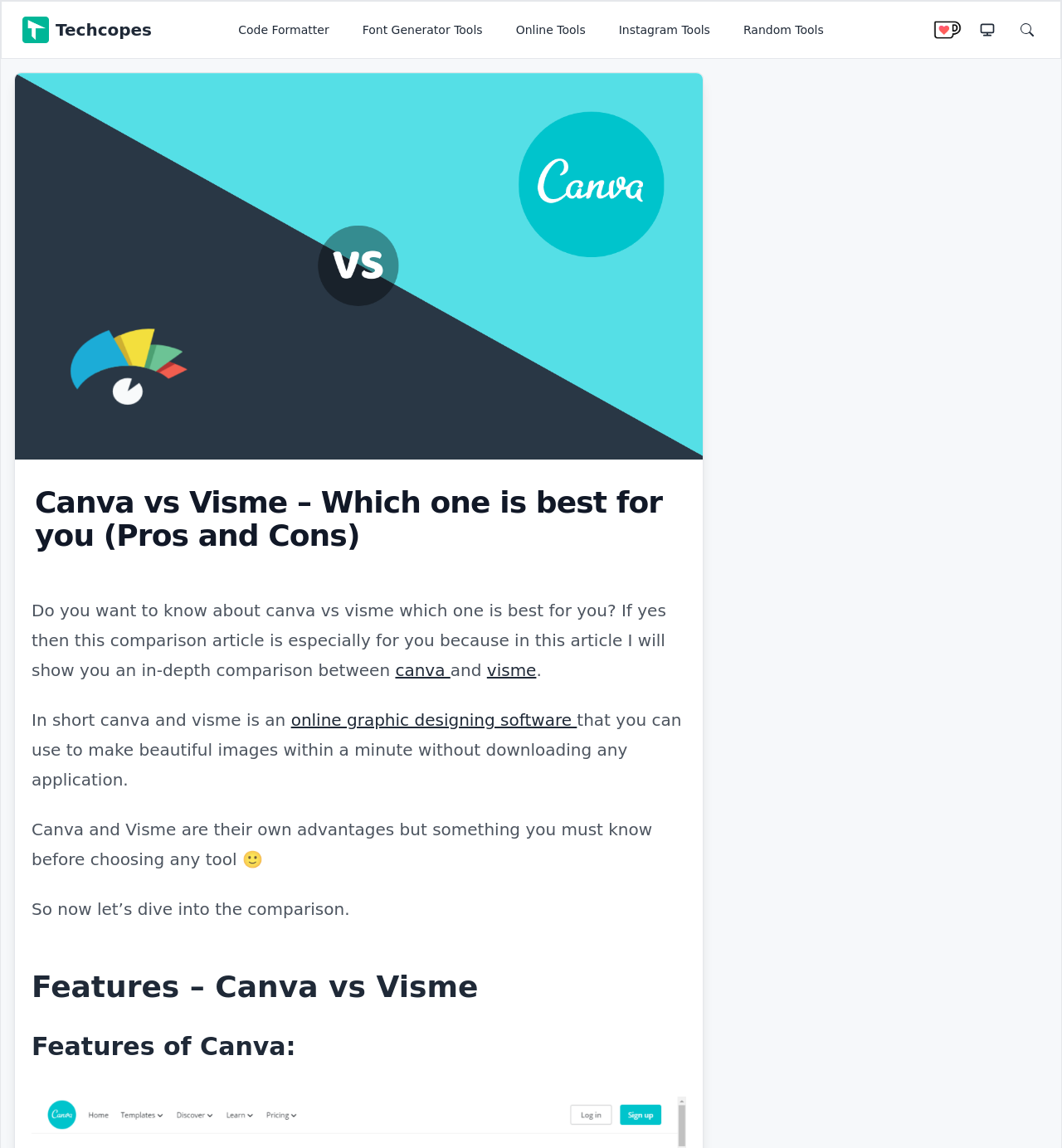How many links are in the top navigation bar?
From the image, provide a succinct answer in one word or a short phrase.

6